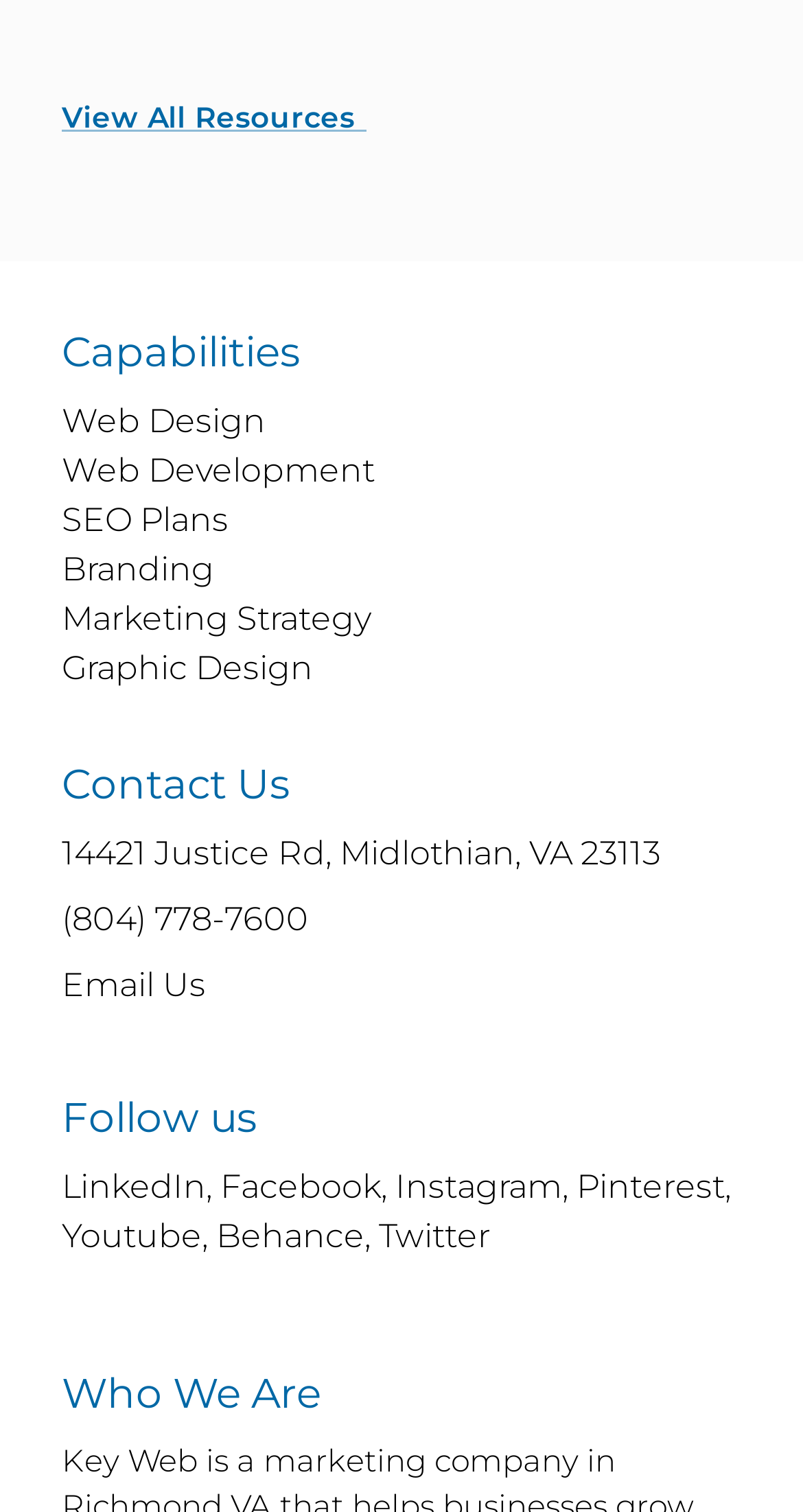Please determine the bounding box coordinates of the element to click in order to execute the following instruction: "Read about who we are". The coordinates should be four float numbers between 0 and 1, specified as [left, top, right, bottom].

[0.077, 0.905, 0.923, 0.951]